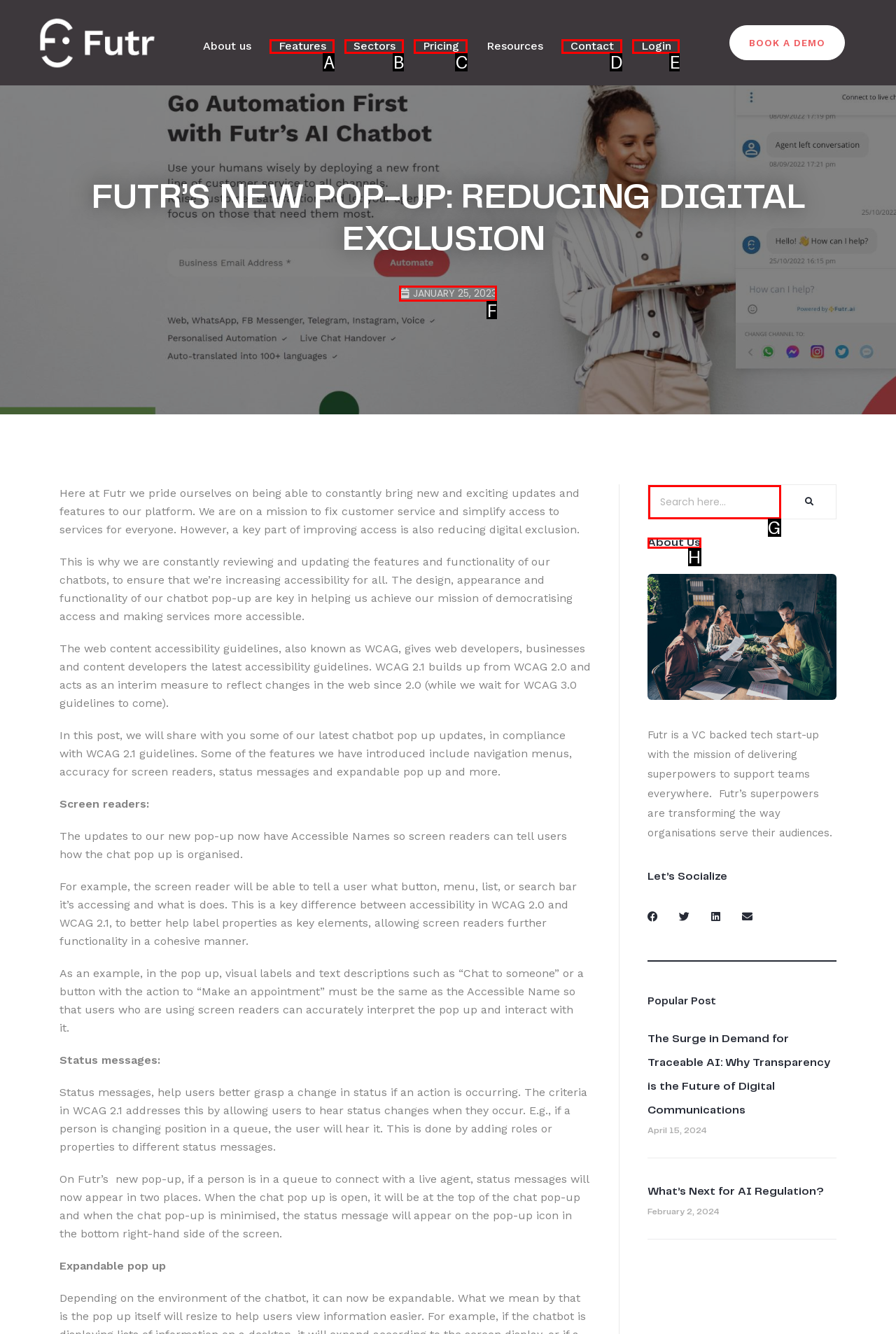Find the HTML element that corresponds to the description: Contact. Indicate your selection by the letter of the appropriate option.

D